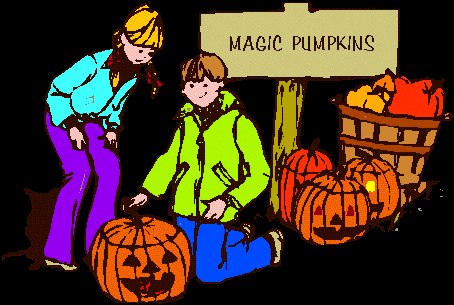Answer the question briefly using a single word or phrase: 
What is the boy's jacket color?

Bright green